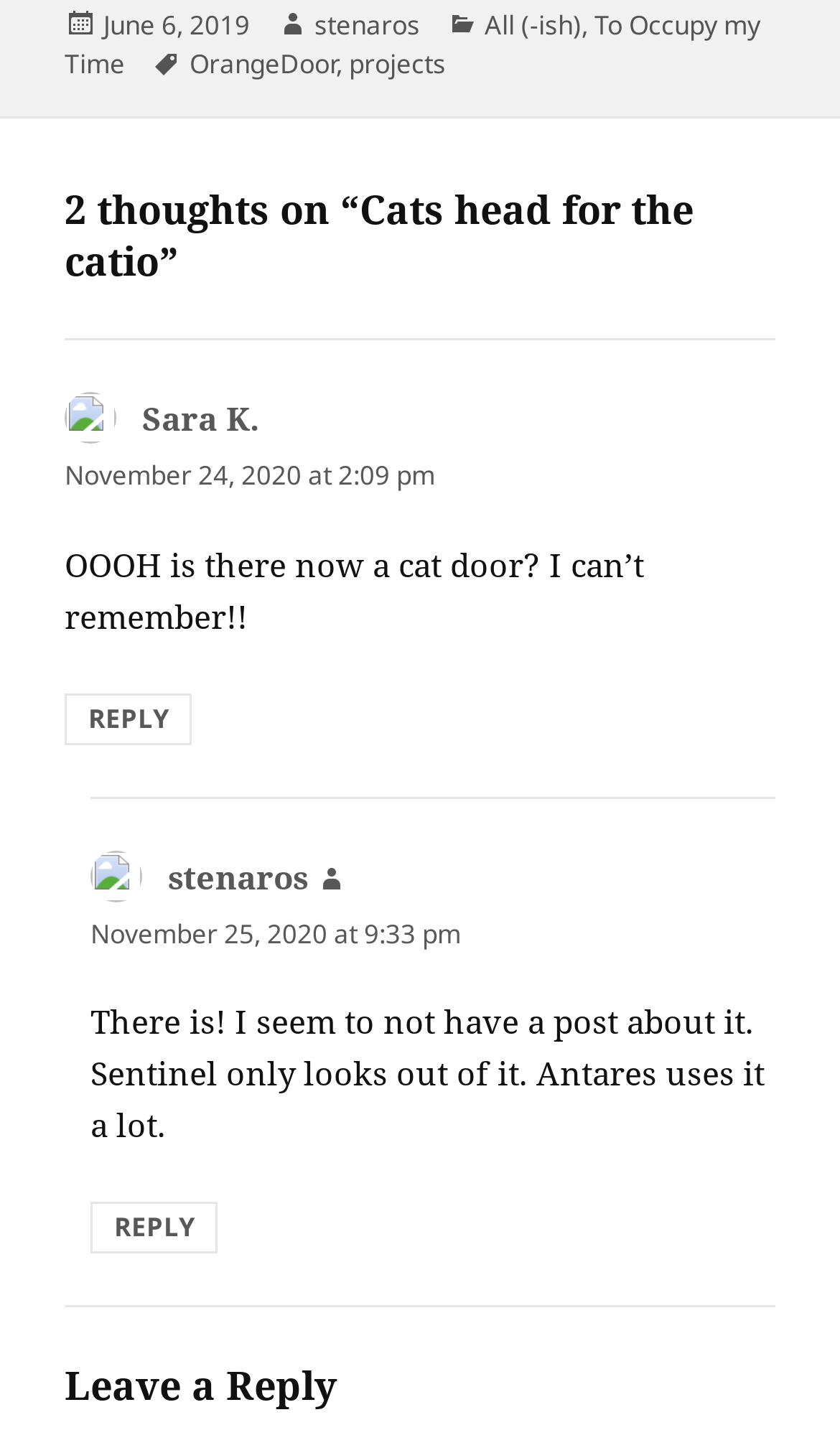What is the date of the post?
Use the image to give a comprehensive and detailed response to the question.

The date of the post can be found in the top section of the webpage, where it says 'Posted on' followed by the date 'June 6, 2019'.